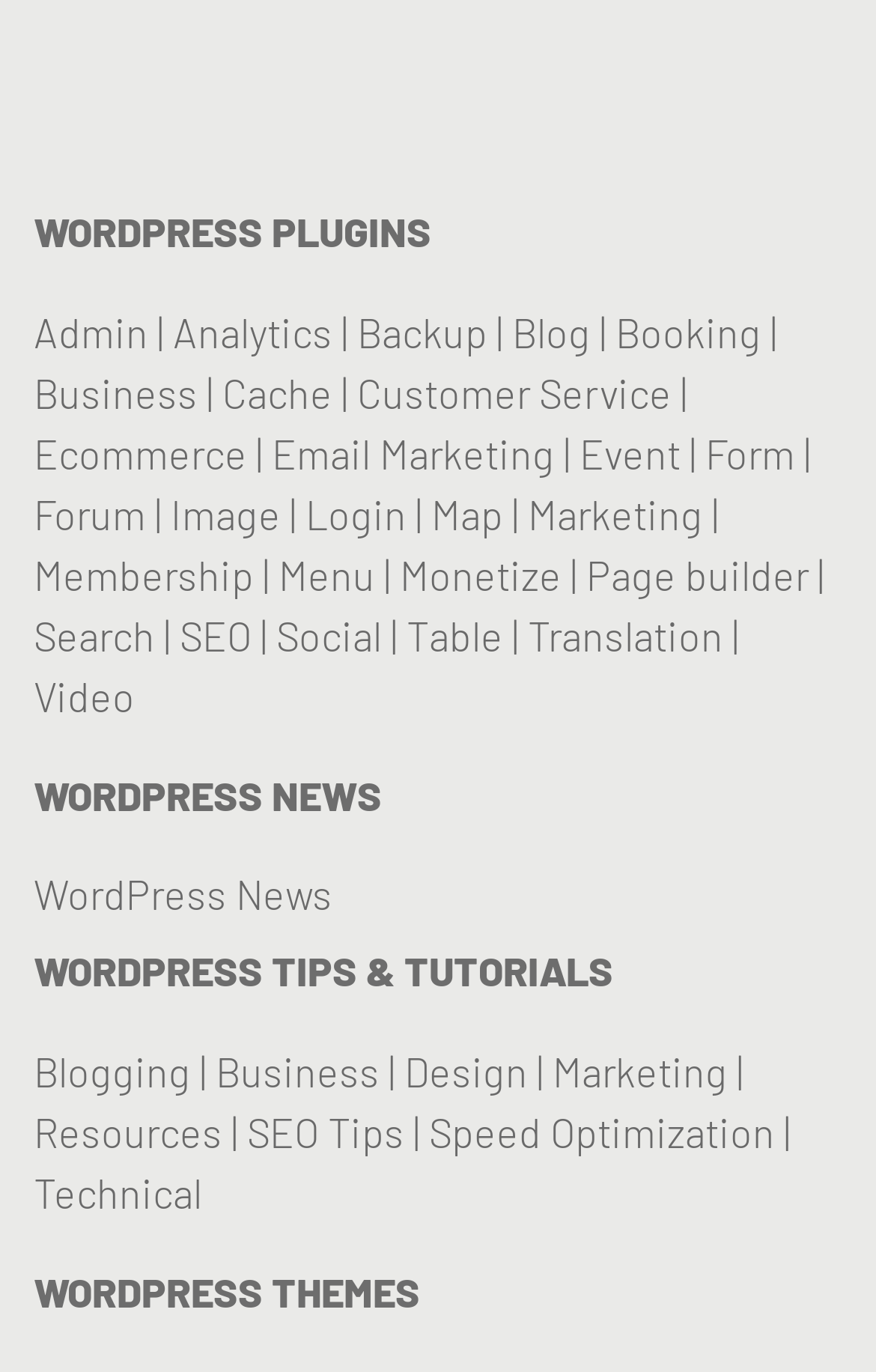Pinpoint the bounding box coordinates of the element to be clicked to execute the instruction: "Read the WordPress News".

[0.038, 0.634, 0.379, 0.67]